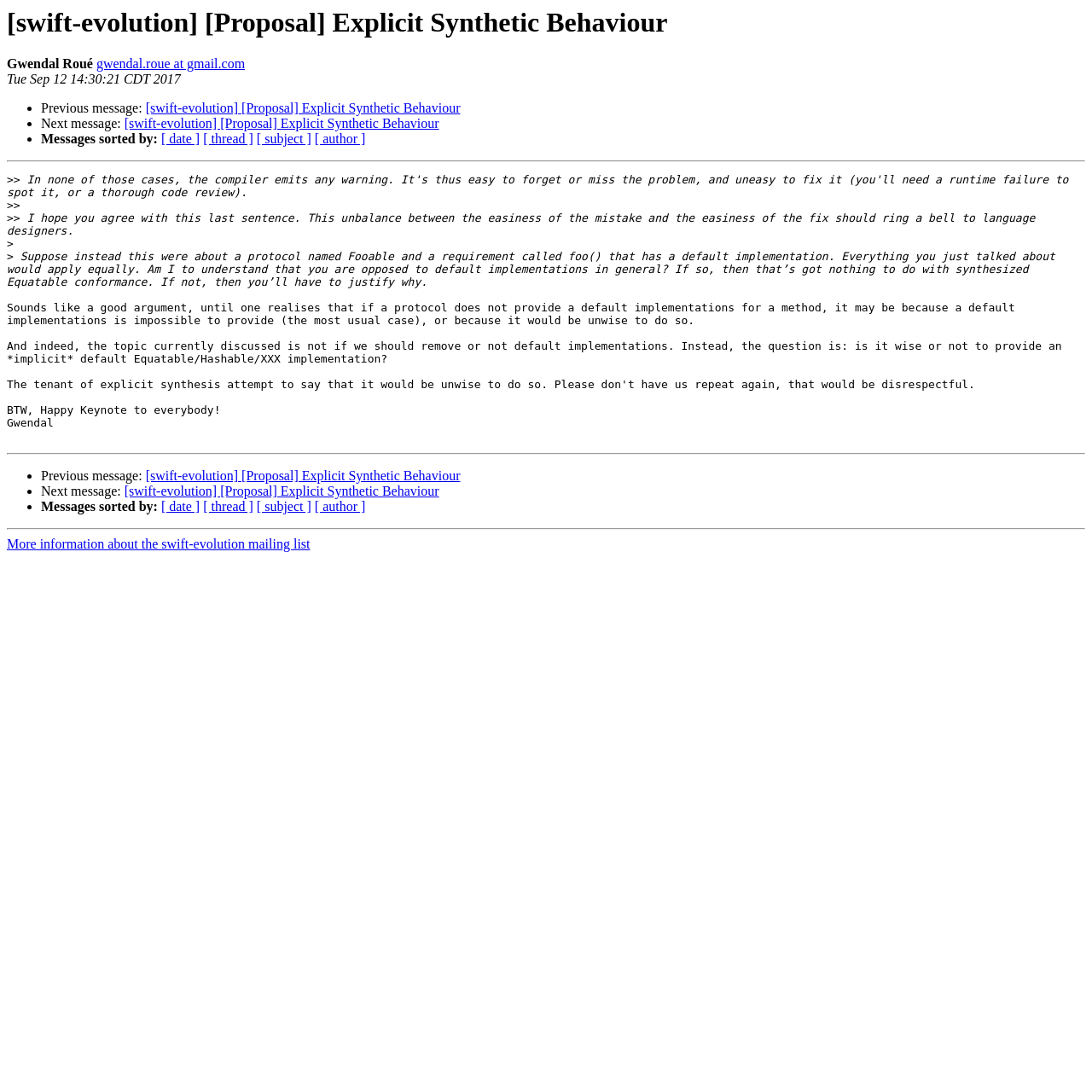Generate a thorough caption detailing the webpage content.

This webpage appears to be a discussion thread or a mailing list archive. At the top, there is a heading that reads "[swift-evolution] [Proposal] Explicit Synthetic Behaviour", which is also a link. Below the heading, there is information about the author, Gwendal Roué, and their email address. The date of the post, "Tue Sep 12 14:30:21 CDT 2017", is also displayed.

The main content of the page is a discussion thread, with three sections separated by horizontal lines. Each section contains a series of links and text, including "Previous message", "Next message", and "Messages sorted by" with options to sort by date, thread, subject, or author.

The first section of the discussion thread contains a message from the author, which is a short paragraph discussing a proposal. The second section contains a longer message with multiple paragraphs, where the author responds to a previous message and raises questions about default implementations in protocols.

There are no images on the page, and the layout is primarily text-based with links and separators to organize the content. The overall structure of the page is a series of nested sections, with the main heading at the top and the discussion thread below, divided into separate sections by horizontal lines.